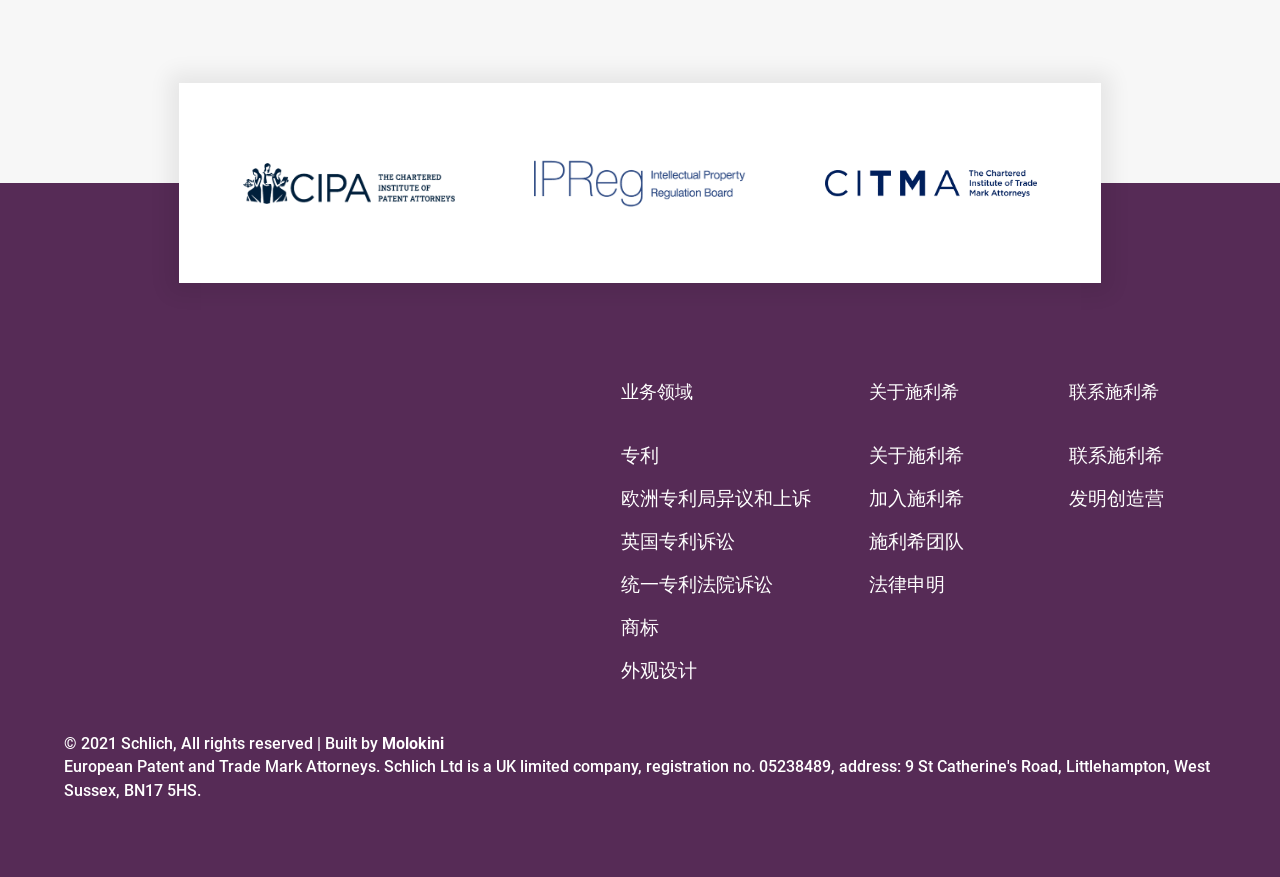Refer to the image and provide an in-depth answer to the question: 
What is the purpose of the '发明创造营' link?

The purpose of the '发明创造营' link is likely related to innovation and creation, possibly a program or initiative offered by the company to promote innovation and creativity.